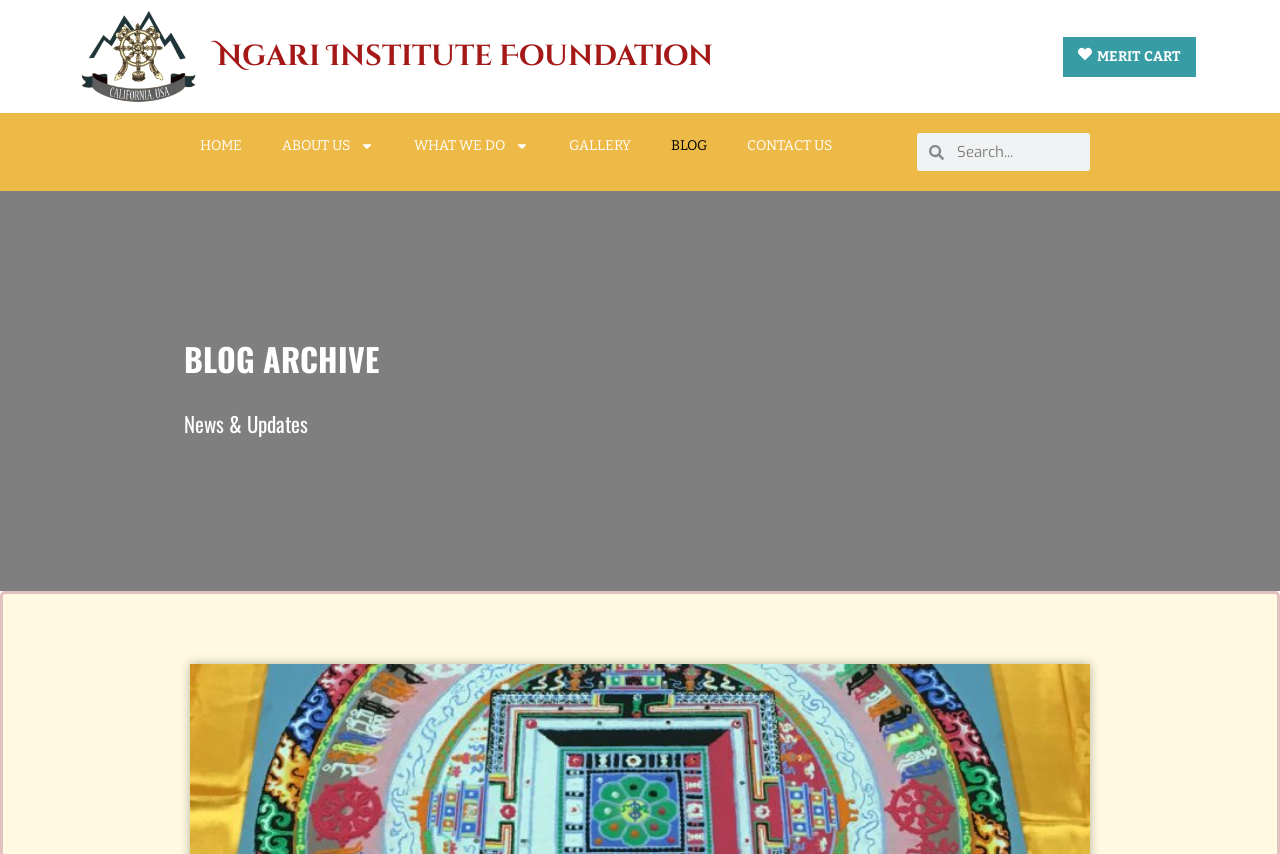By analyzing the image, answer the following question with a detailed response: How many images are used as icons in the main navigation?

There are 2 images used as icons in the main navigation, which are located next to the 'ABOUT US' and 'WHAT WE DO' links. These images are likely used to provide a visual representation of the links.